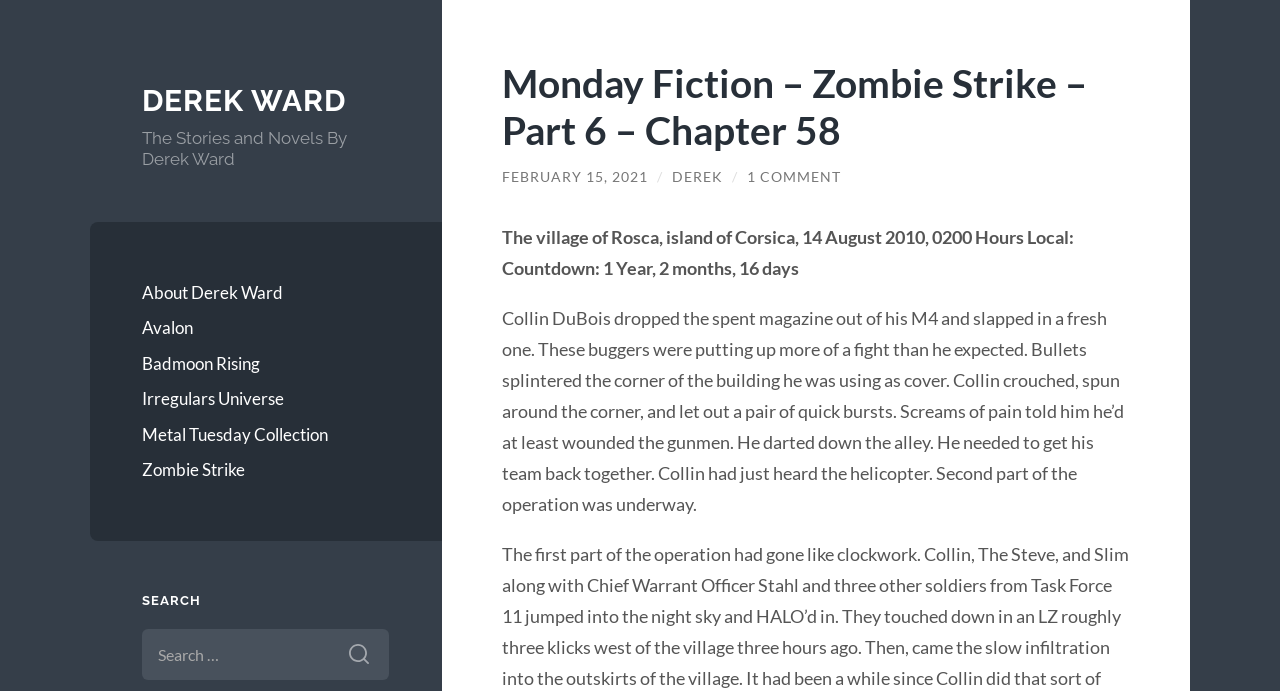Identify the bounding box coordinates of the region that should be clicked to execute the following instruction: "View the main image".

None